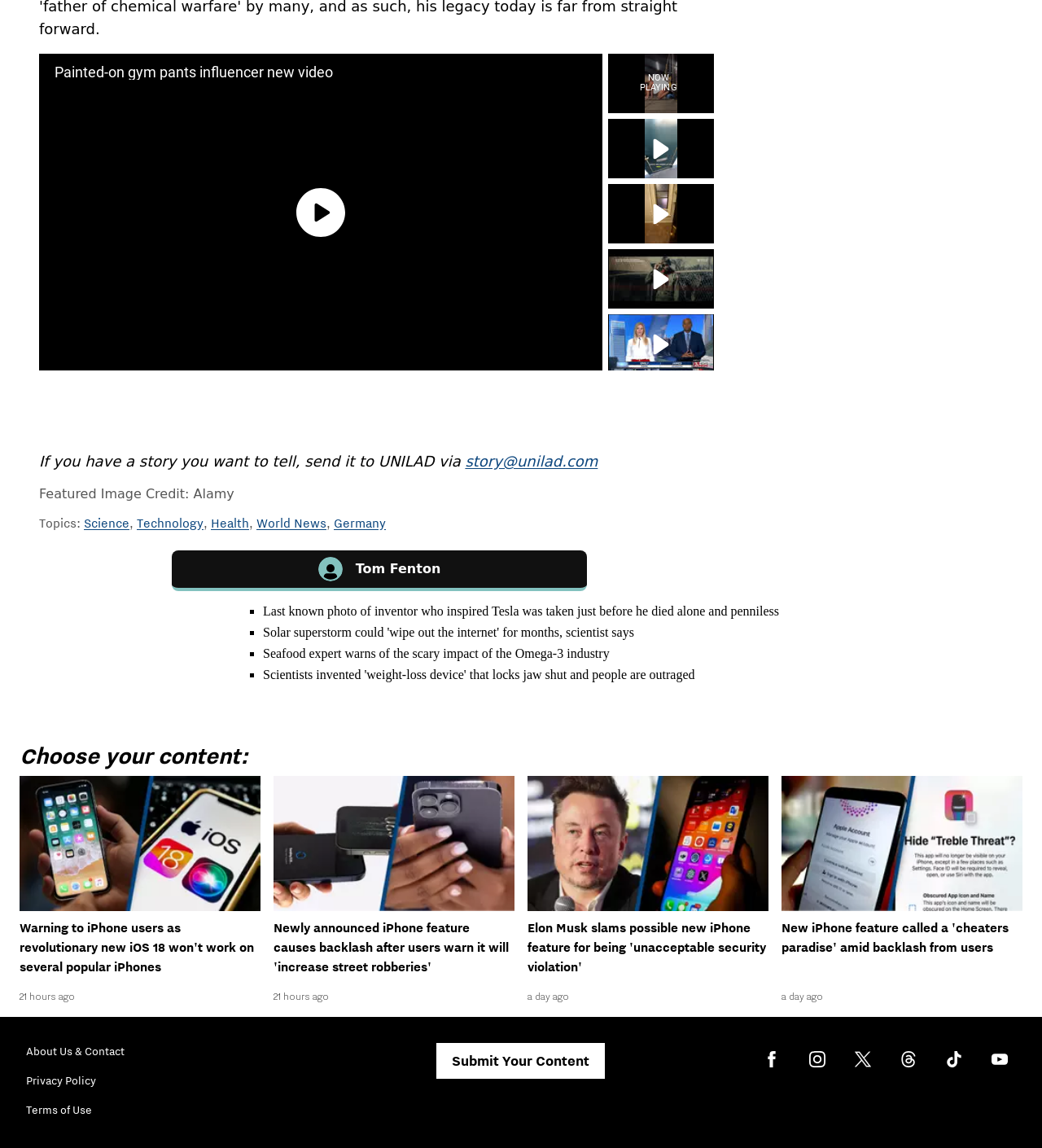Please identify the bounding box coordinates of the clickable area that will allow you to execute the instruction: "Read the article about the weight-loss device".

[0.252, 0.581, 0.667, 0.593]